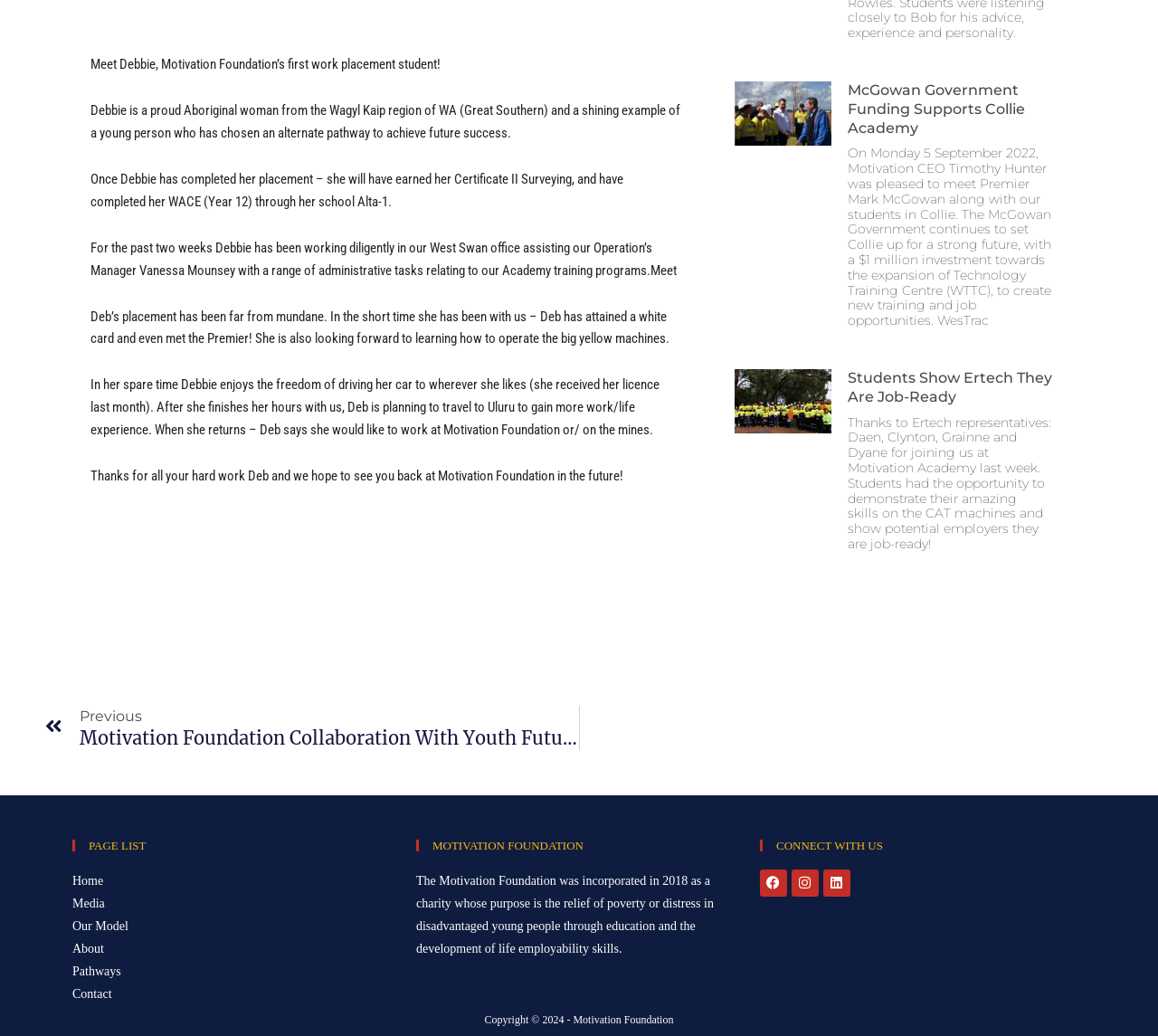Using a single word or phrase, answer the following question: 
What is the name of the CEO of Motivation Foundation?

Timothy Hunter